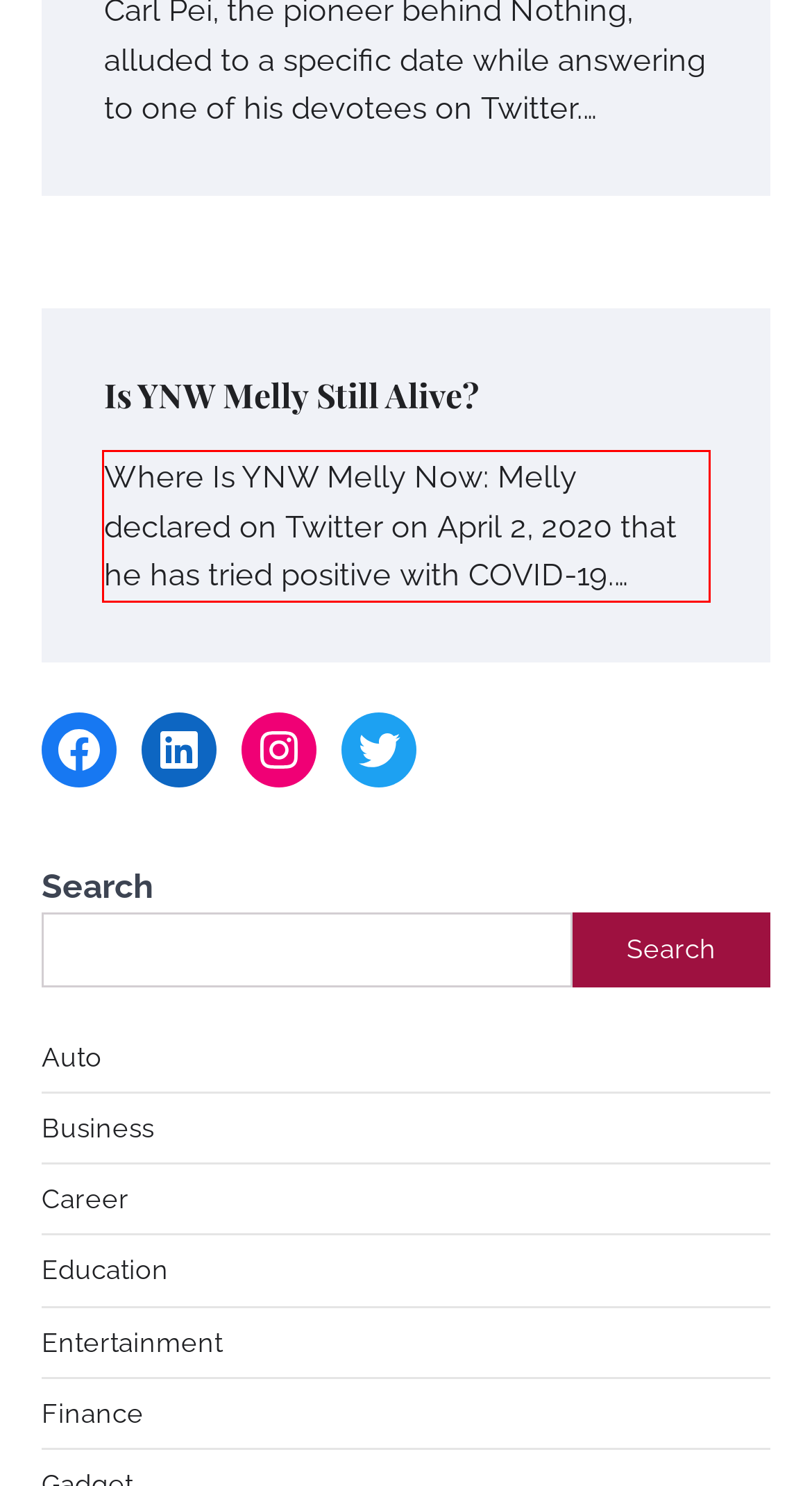Given the screenshot of the webpage, identify the red bounding box, and recognize the text content inside that red bounding box.

Where Is YNW Melly Now: Melly declared on Twitter on April 2, 2020 that he has tried positive with COVID-19.…